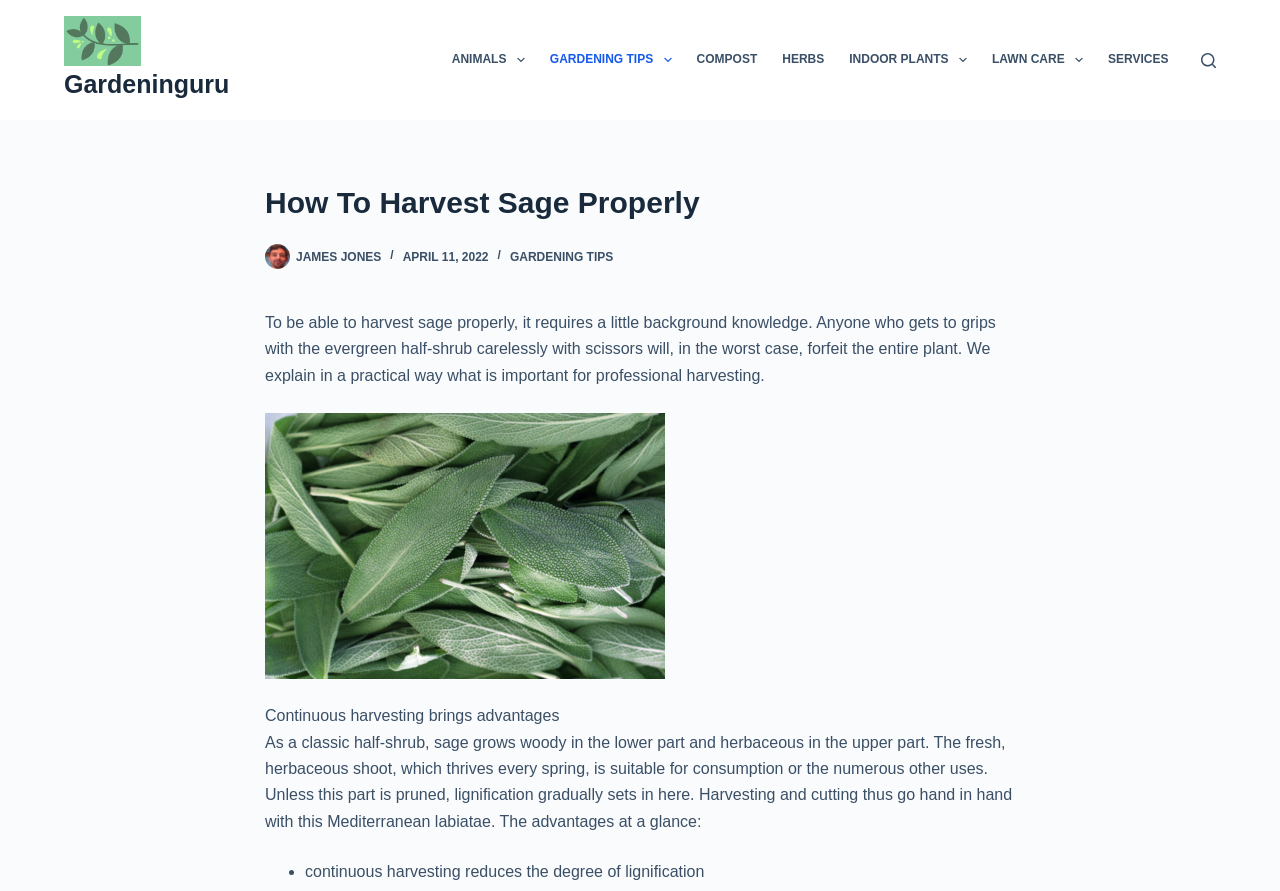Please determine the bounding box coordinates for the element that should be clicked to follow these instructions: "Read the article by James Jones".

[0.207, 0.274, 0.227, 0.302]